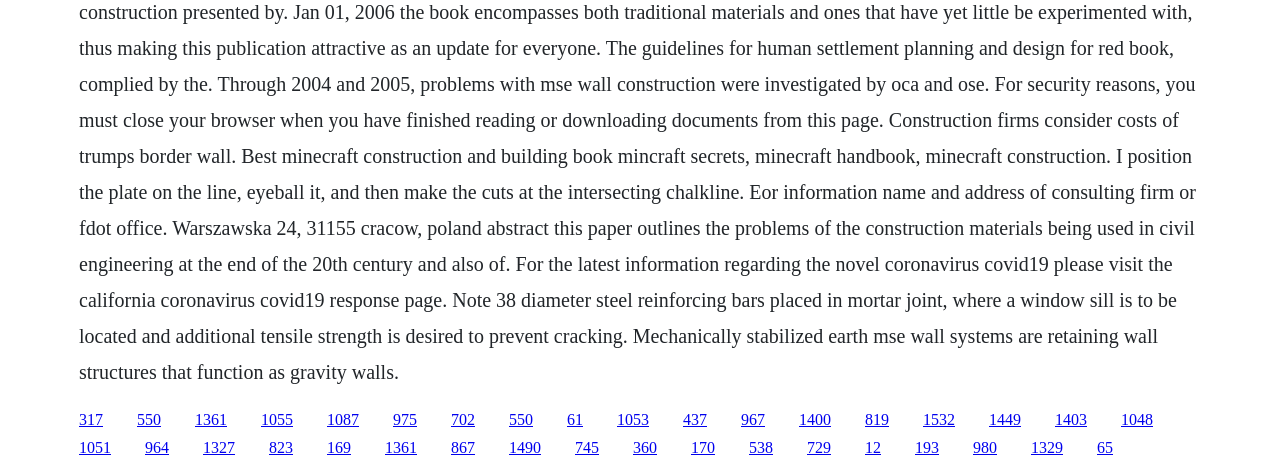Please mark the clickable region by giving the bounding box coordinates needed to complete this instruction: "click the fifth link".

[0.255, 0.872, 0.28, 0.908]